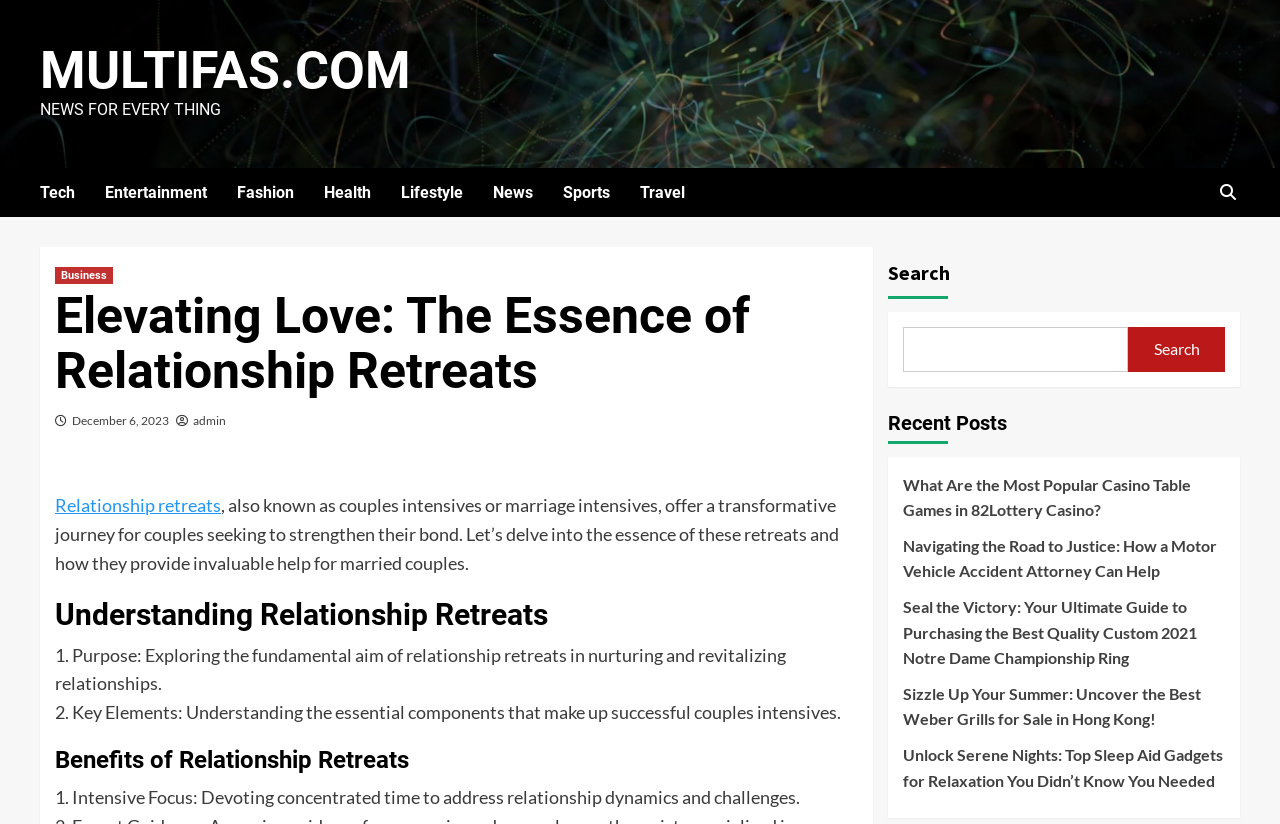Extract the bounding box of the UI element described as: "December 6, 2023".

[0.056, 0.501, 0.132, 0.519]